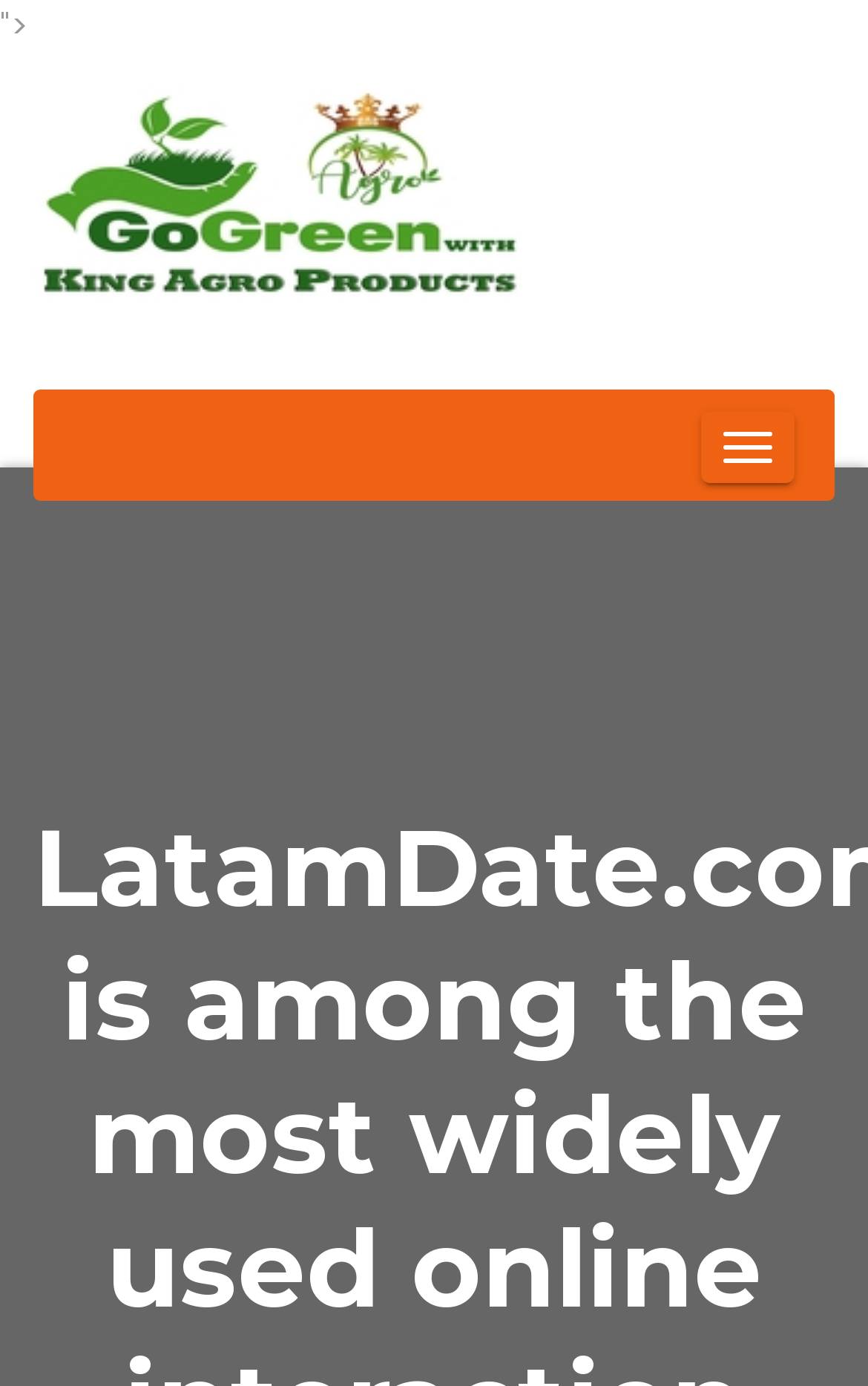From the screenshot, find the bounding box of the UI element matching this description: "alt="KING AGRO"". Supply the bounding box coordinates in the form [left, top, right, bottom], each a float between 0 and 1.

[0.038, 0.039, 0.603, 0.247]